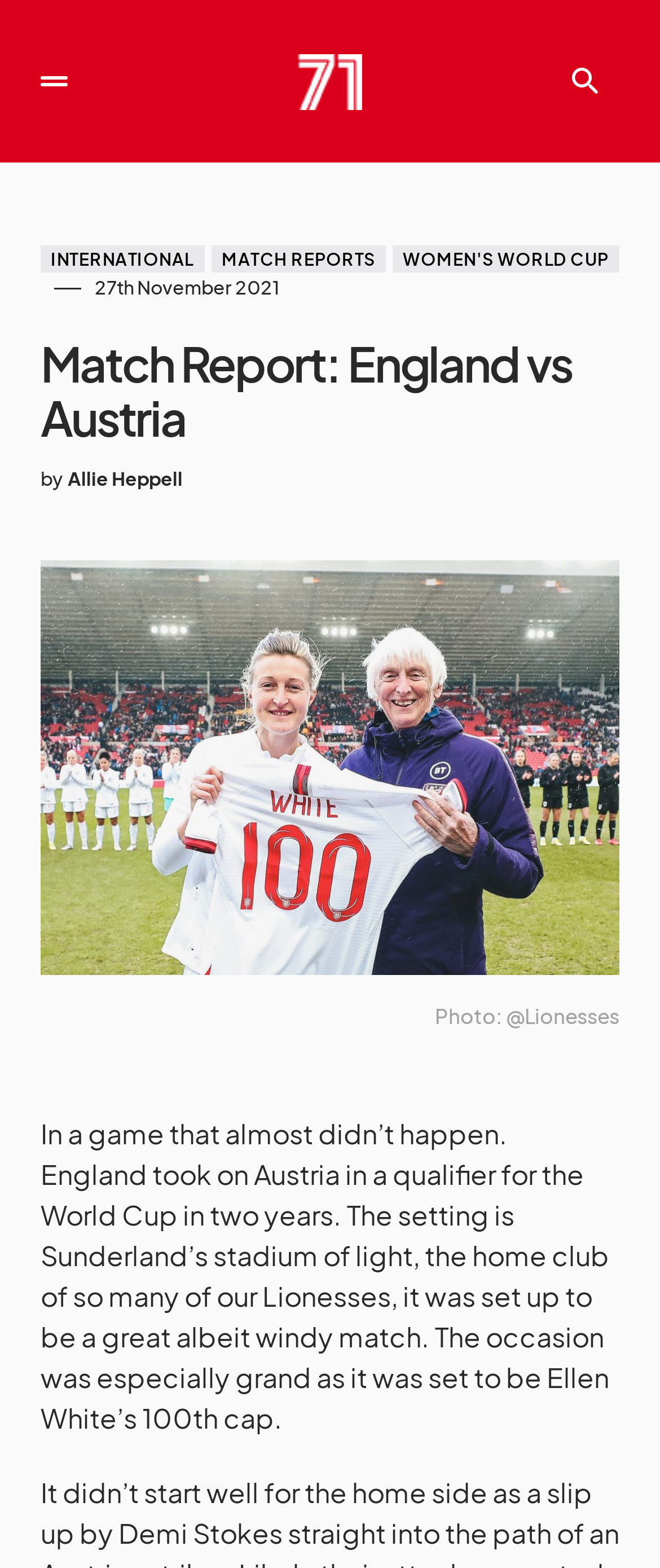What is the occasion of the match?
Make sure to answer the question with a detailed and comprehensive explanation.

I found the occasion by reading the StaticText element with the content 'The occasion was especially grand as it was set to be Ellen White’s 100th cap.' which is located at the coordinates [0.062, 0.711, 0.923, 0.915].